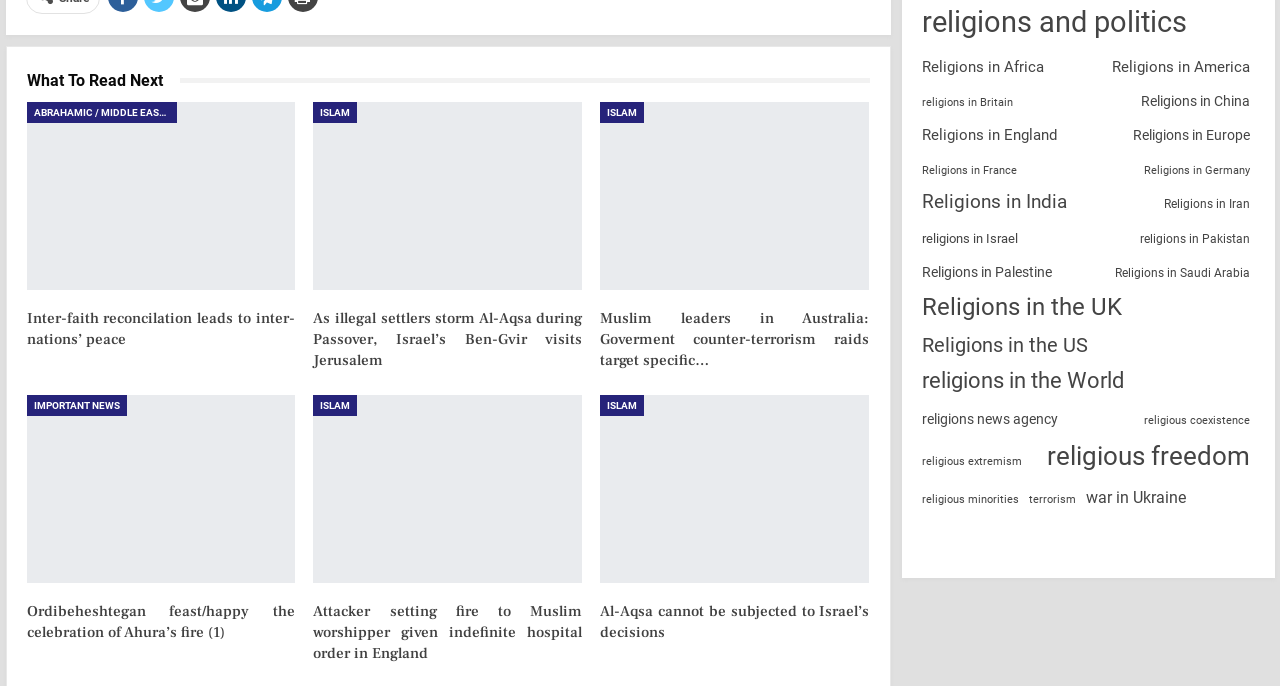Find the bounding box coordinates of the element's region that should be clicked in order to follow the given instruction: "Explore 'Religions in Africa'". The coordinates should consist of four float numbers between 0 and 1, i.e., [left, top, right, bottom].

[0.72, 0.08, 0.815, 0.117]